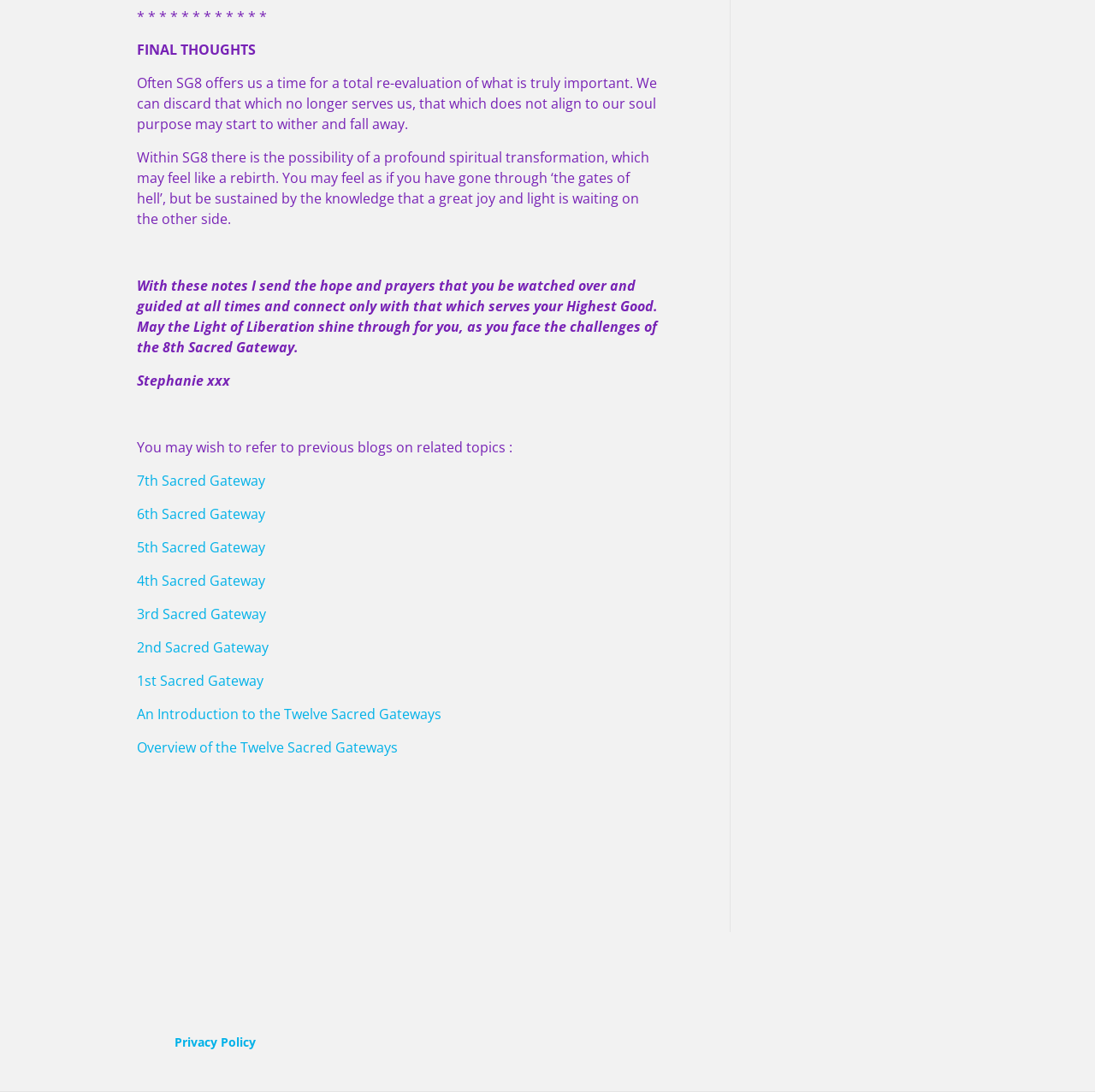What is the last sentence of the main content?
Answer the question with a single word or phrase derived from the image.

May the Light of Liberation shine through for you, as you face the challenges of the 8th Sacred Gateway.